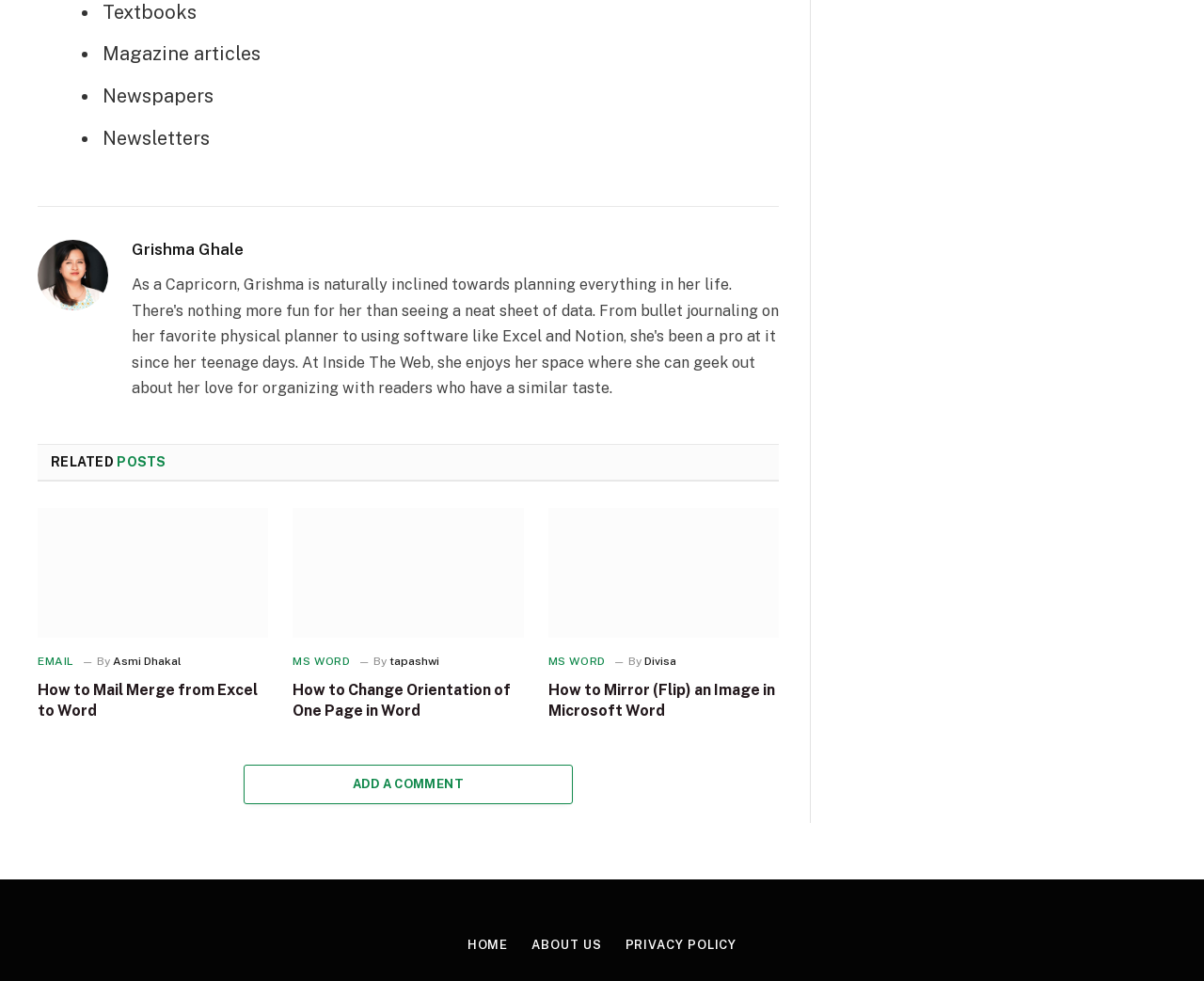Could you provide the bounding box coordinates for the portion of the screen to click to complete this instruction: "Read article by 'Asmi Dhakal'"?

[0.094, 0.667, 0.151, 0.681]